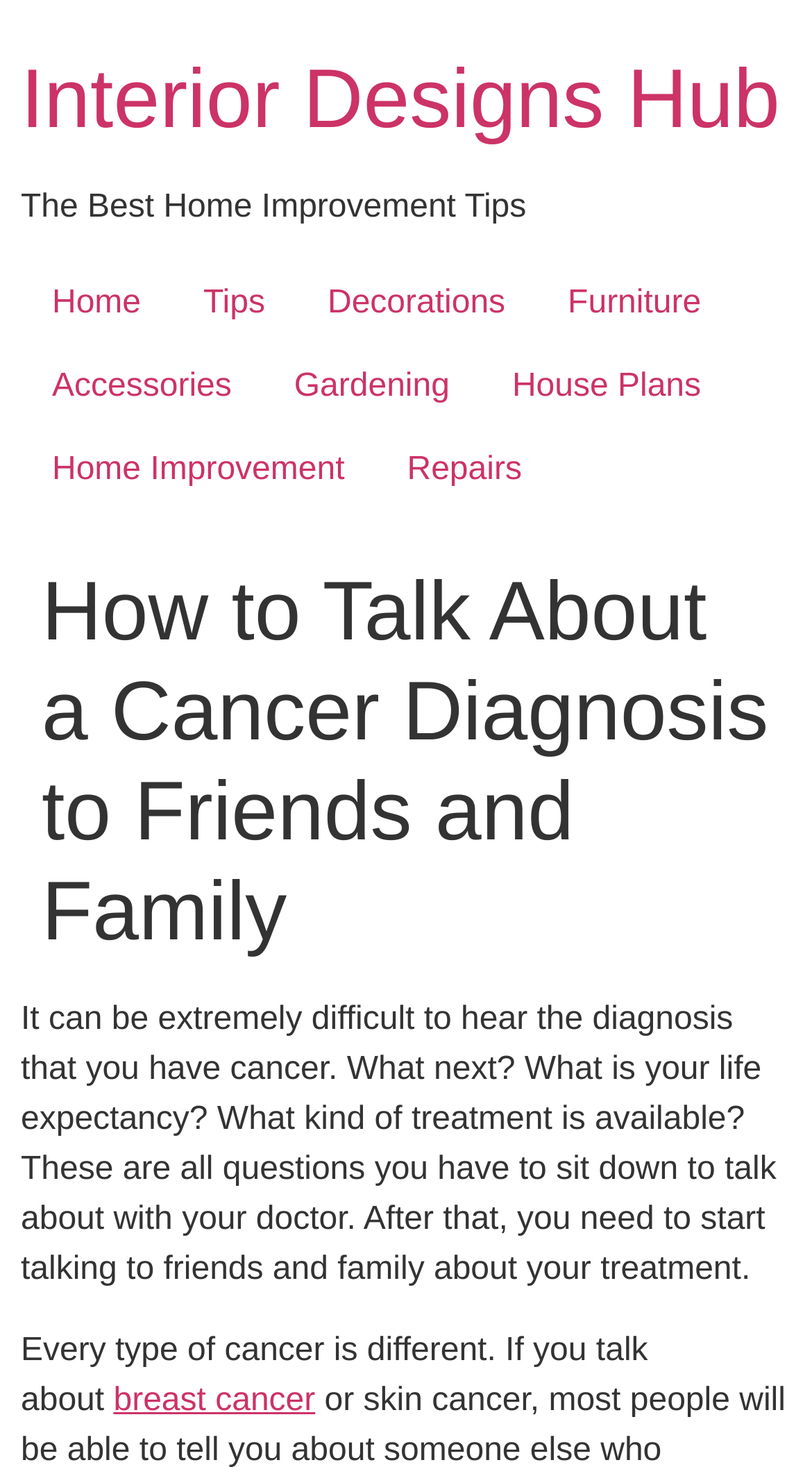Provide the text content of the webpage's main heading.

Interior Designs Hub